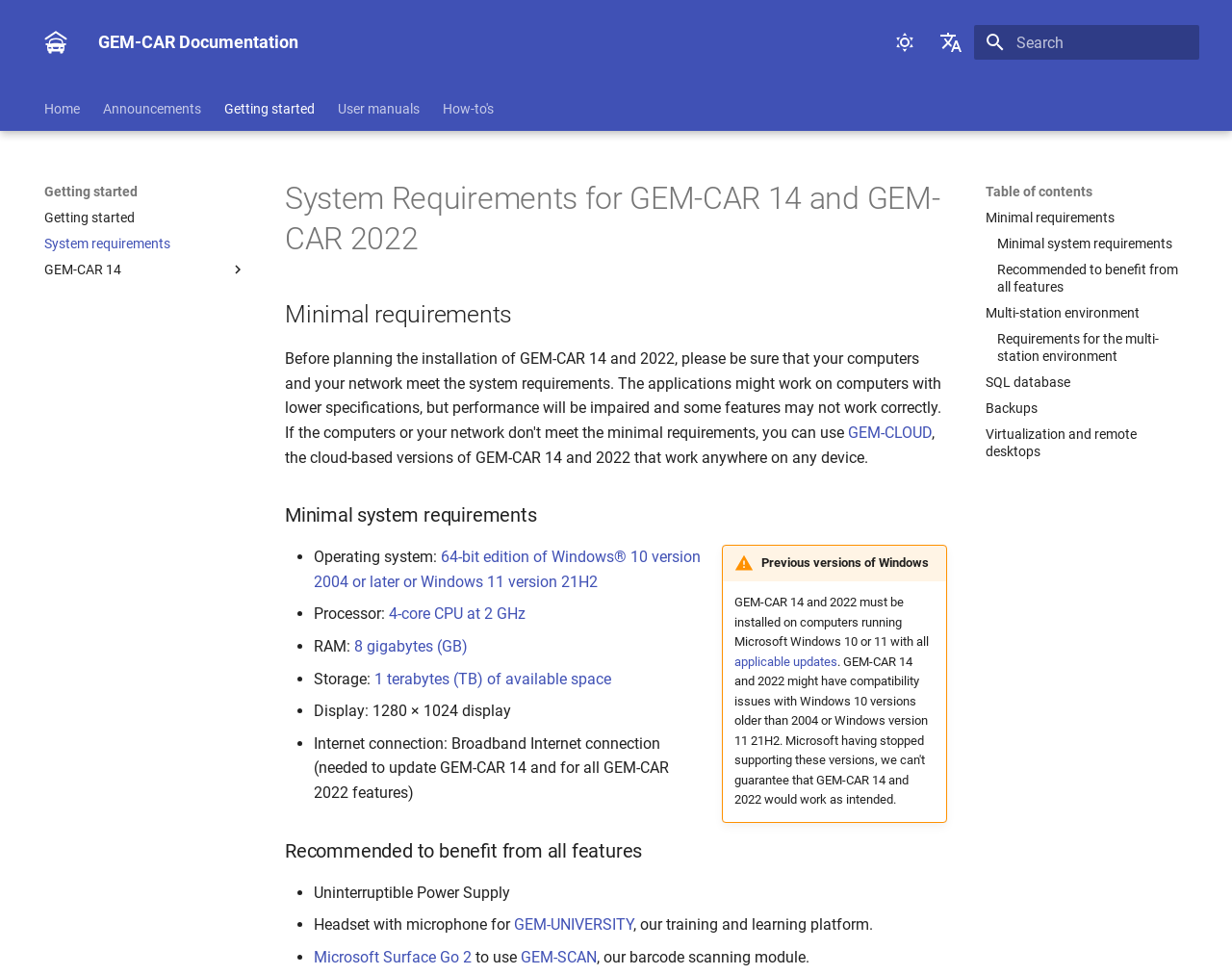Please determine the bounding box coordinates of the section I need to click to accomplish this instruction: "Search".

[0.791, 0.026, 0.973, 0.061]